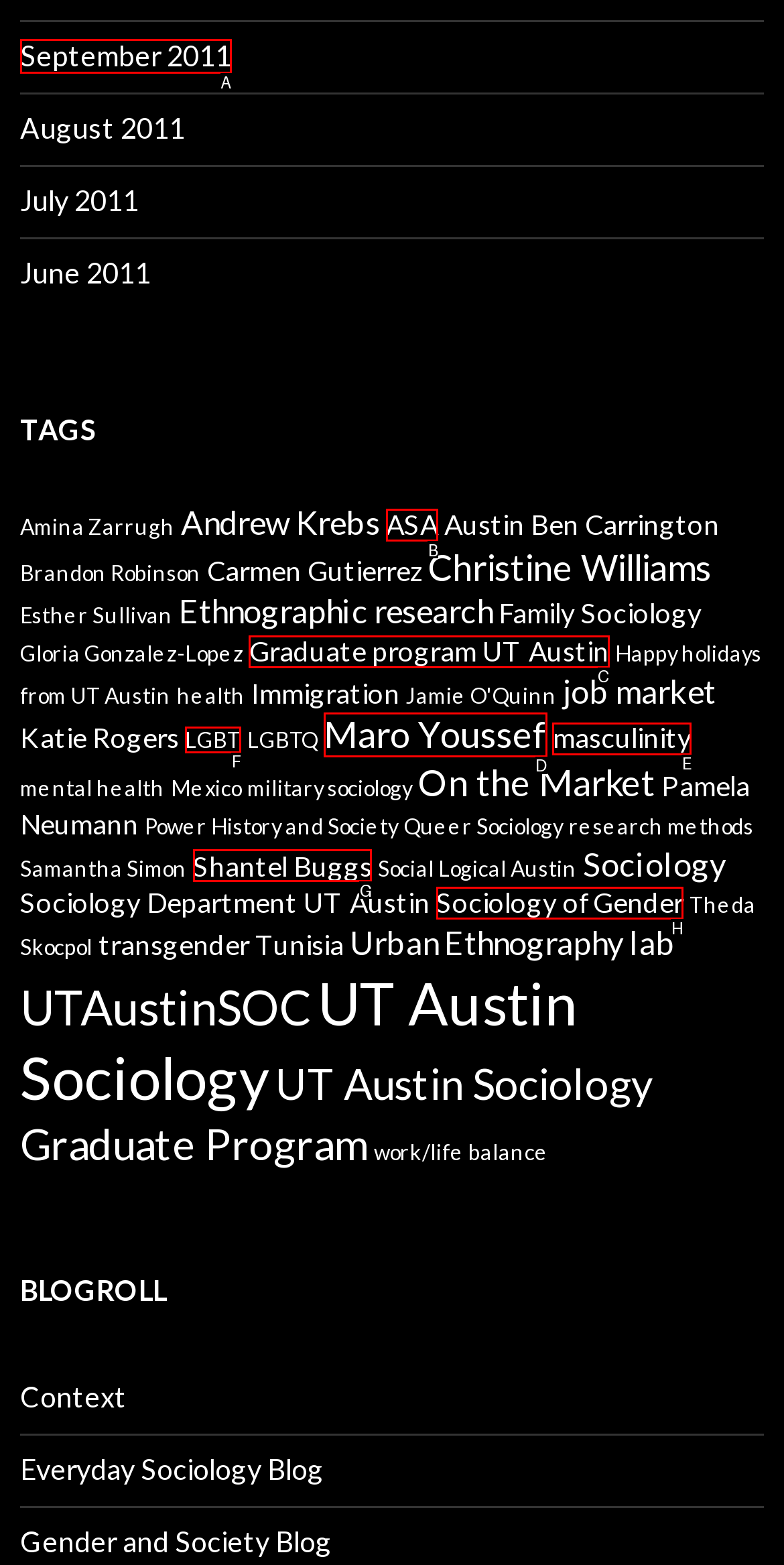Which HTML element should be clicked to complete the following task: View September 2011 archives?
Answer with the letter corresponding to the correct choice.

A